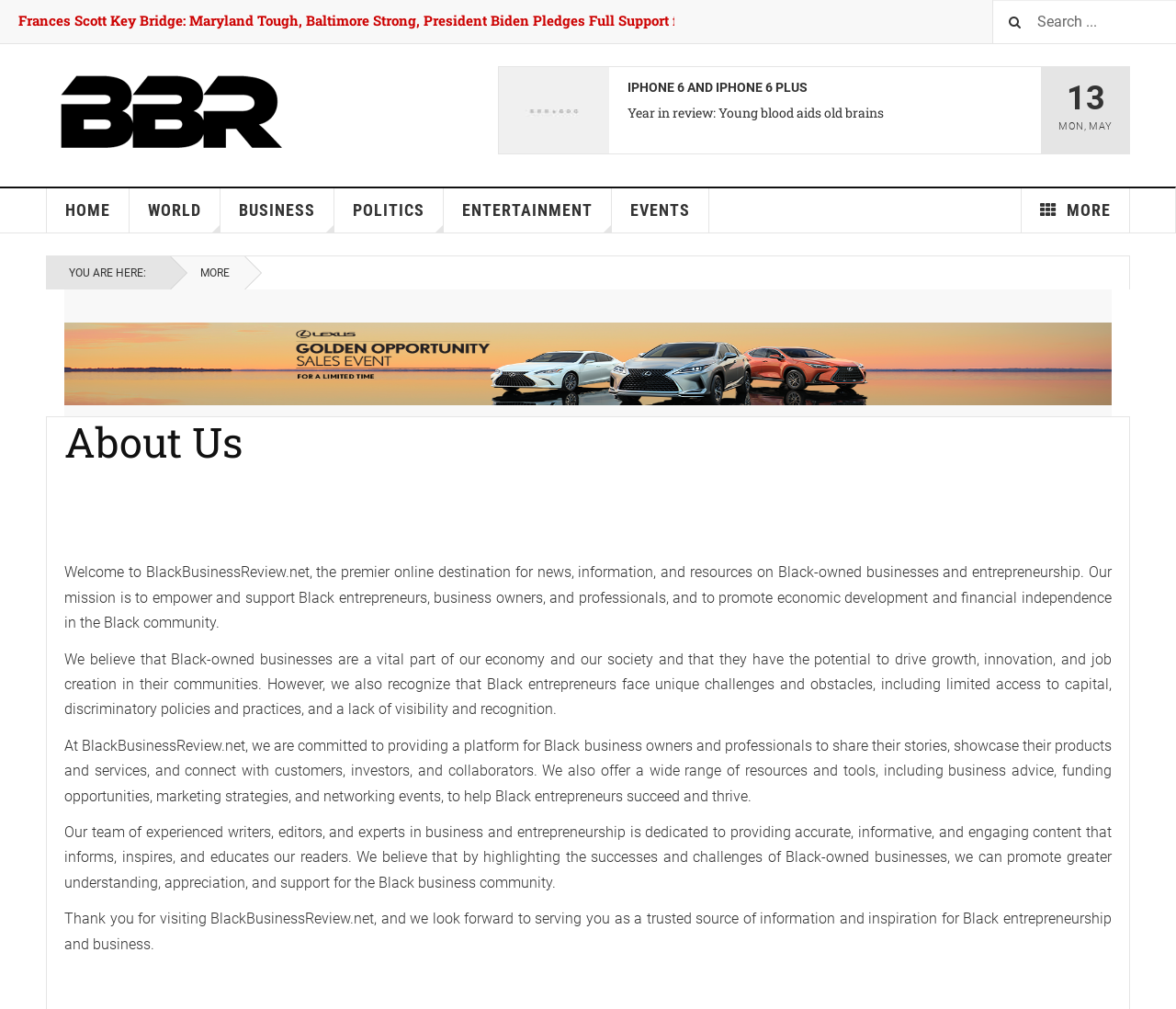Kindly determine the bounding box coordinates for the area that needs to be clicked to execute this instruction: "Visit the home page".

[0.039, 0.187, 0.11, 0.23]